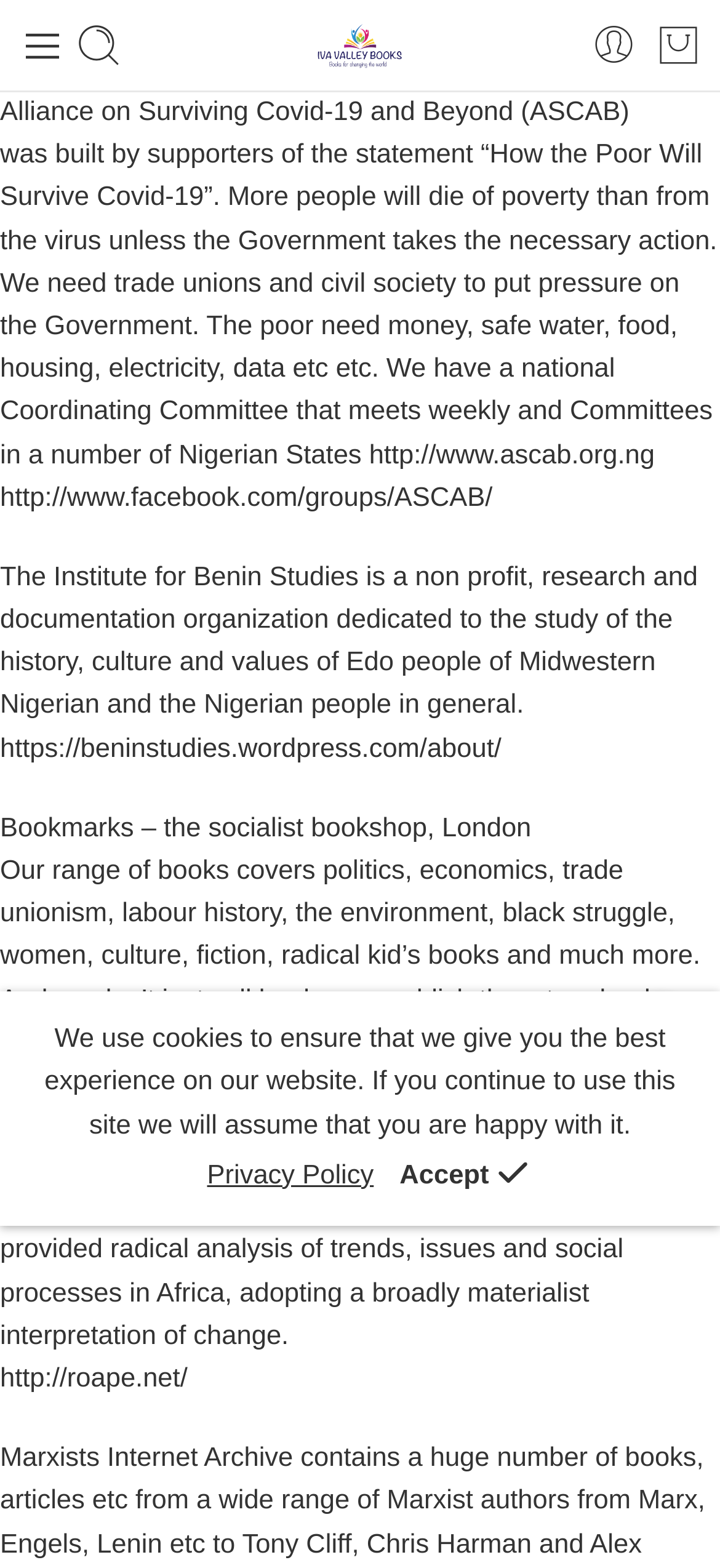What is the purpose of the Institute for Benin Studies?
Analyze the image and provide a thorough answer to the question.

The purpose of the Institute for Benin Studies can be found in the static text element that describes the organization. It states that the Institute is 'a non profit, research and documentation organization dedicated to the study of the history, culture and values of Edo people of Midwestern Nigerian and the Nigerian people in general'.